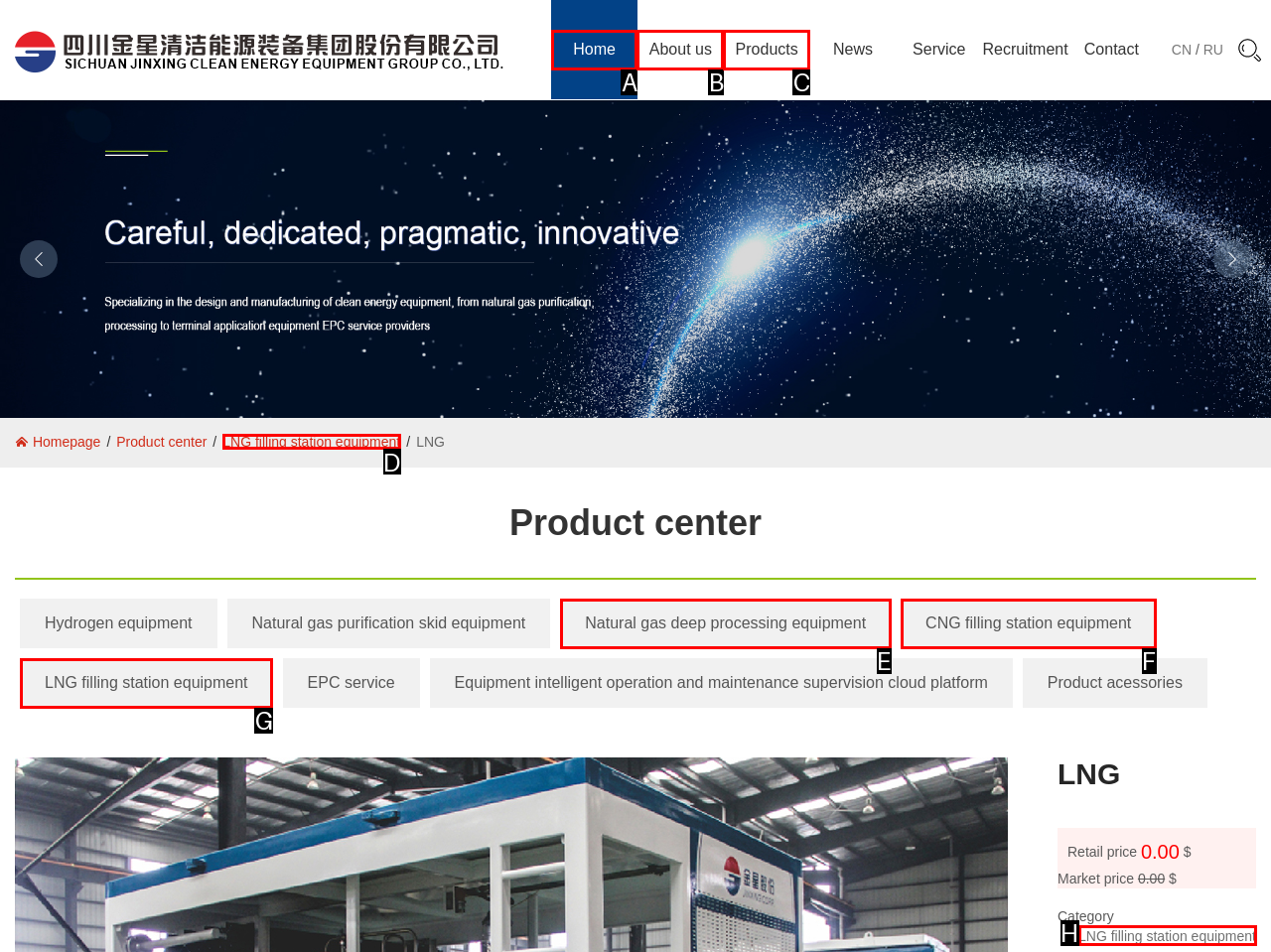Indicate the HTML element to be clicked to accomplish this task: Click on 'Show more news' Respond using the letter of the correct option.

None